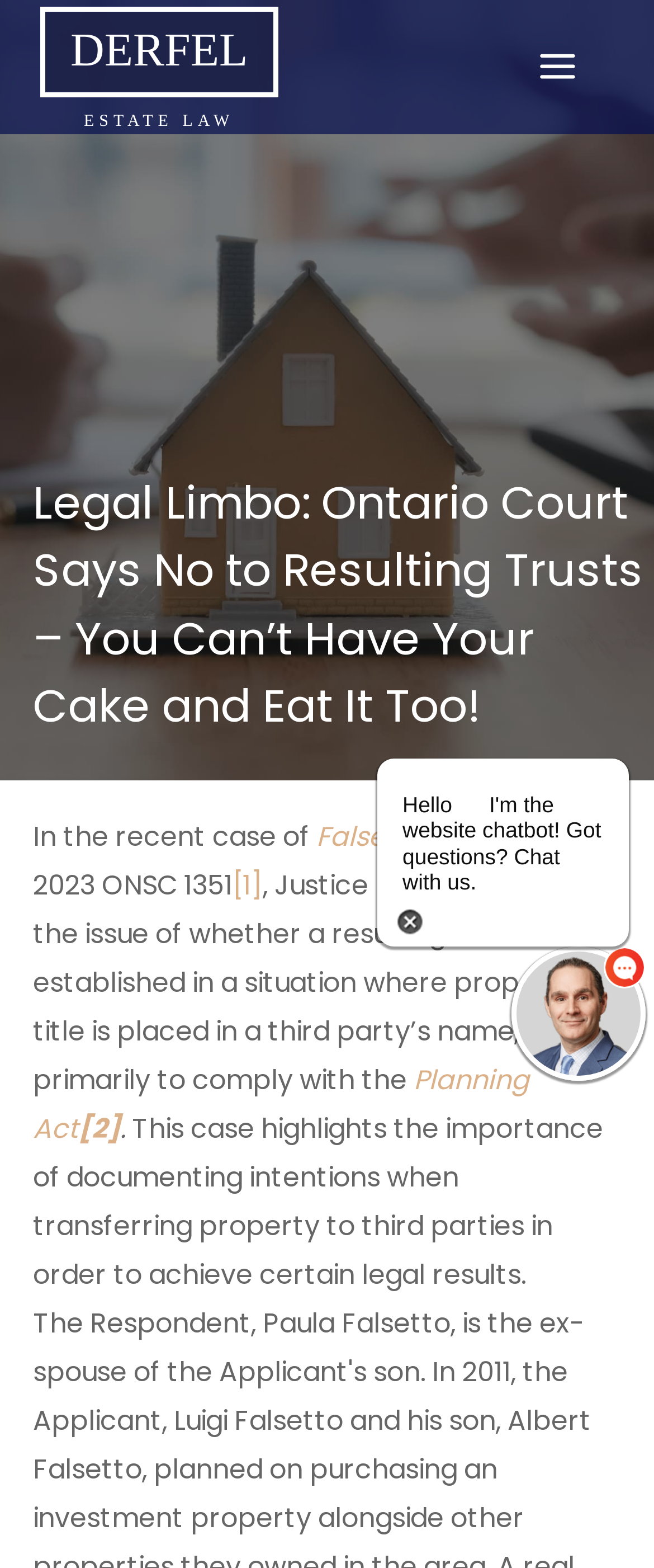Please identify the primary heading of the webpage and give its text content.

Legal Limbo: Ontario Court Says No to Resulting Trusts – You Can’t Have Your Cake and Eat It Too!